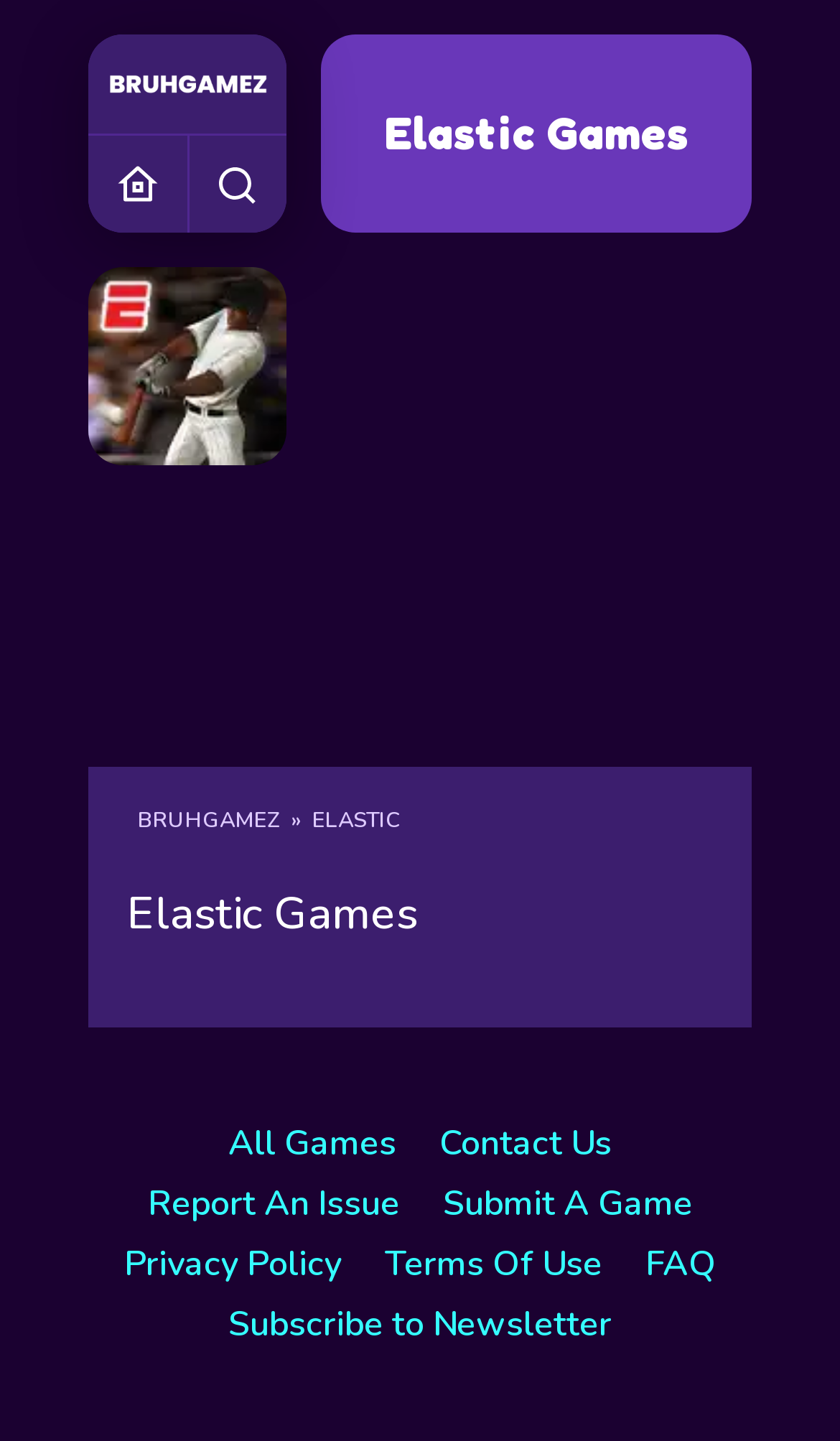Provide a one-word or short-phrase response to the question:
What is the text of the first heading?

Elastic Games